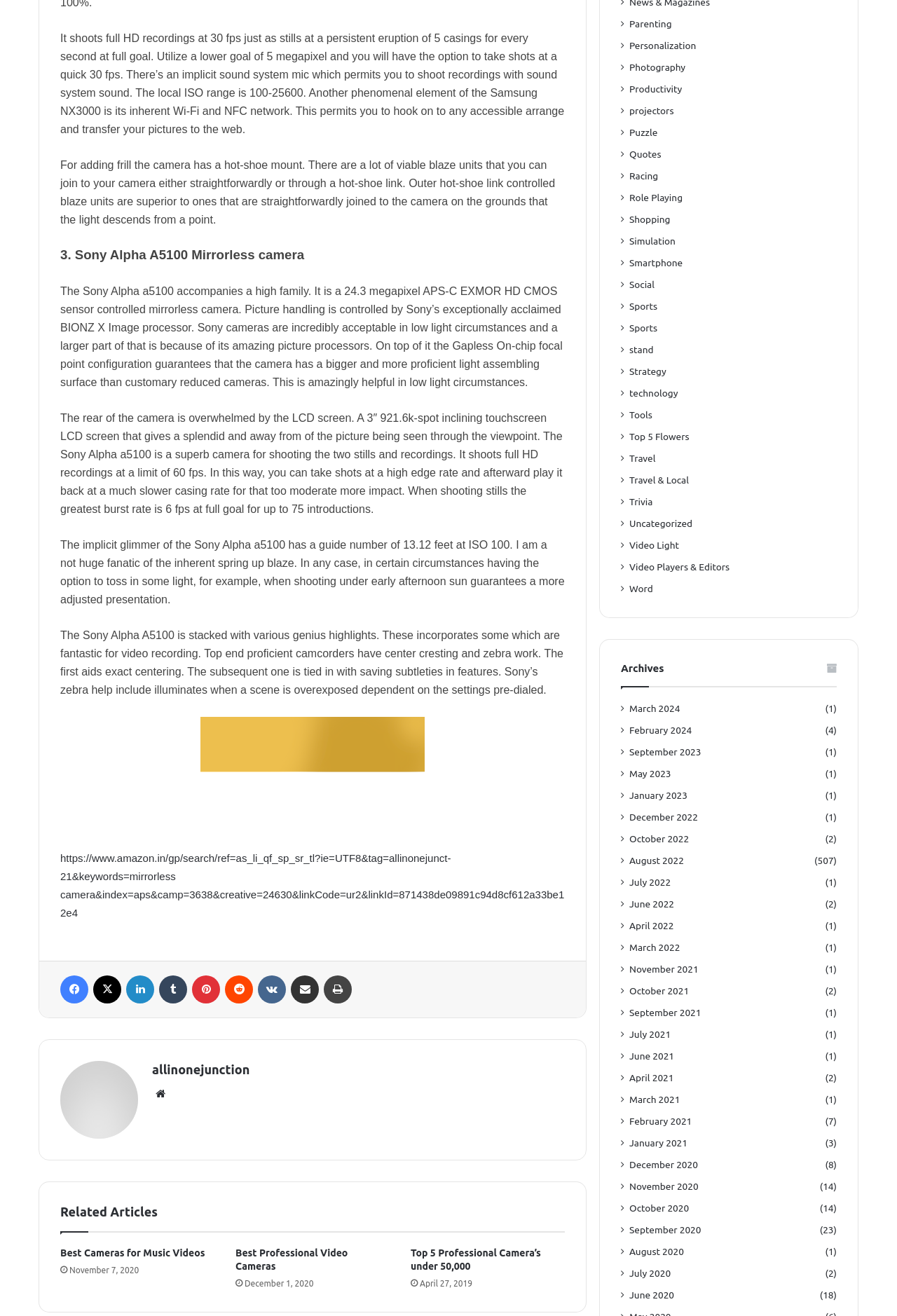How many megapixels is the APS-C EXMOR HD CMOS sensor on the Sony Alpha a5100?
Based on the visual, give a brief answer using one word or a short phrase.

24.3